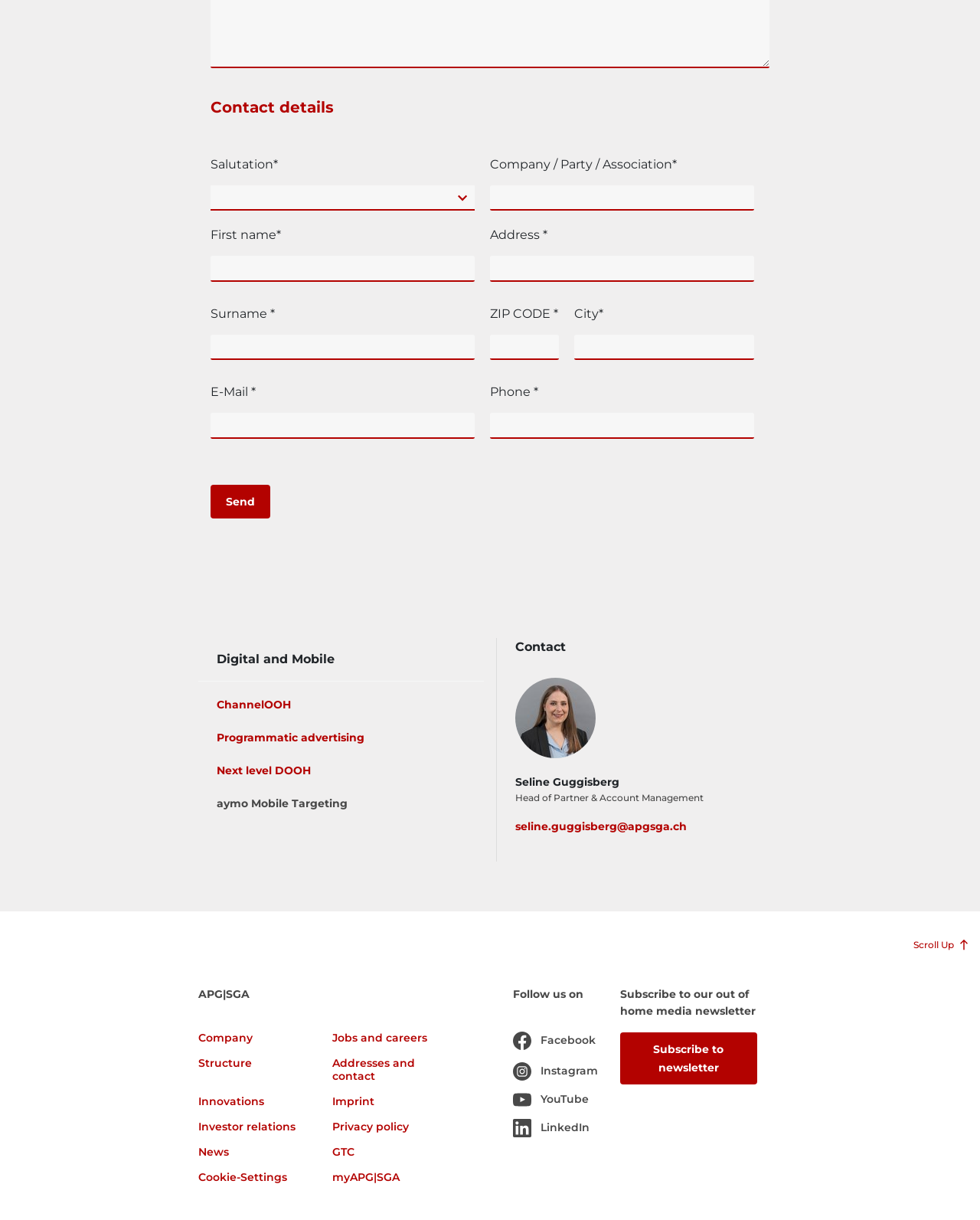Using floating point numbers between 0 and 1, provide the bounding box coordinates in the format (top-left x, top-left y, bottom-right x, bottom-right y). Locate the UI element described here: Privacy policy

[0.339, 0.918, 0.417, 0.929]